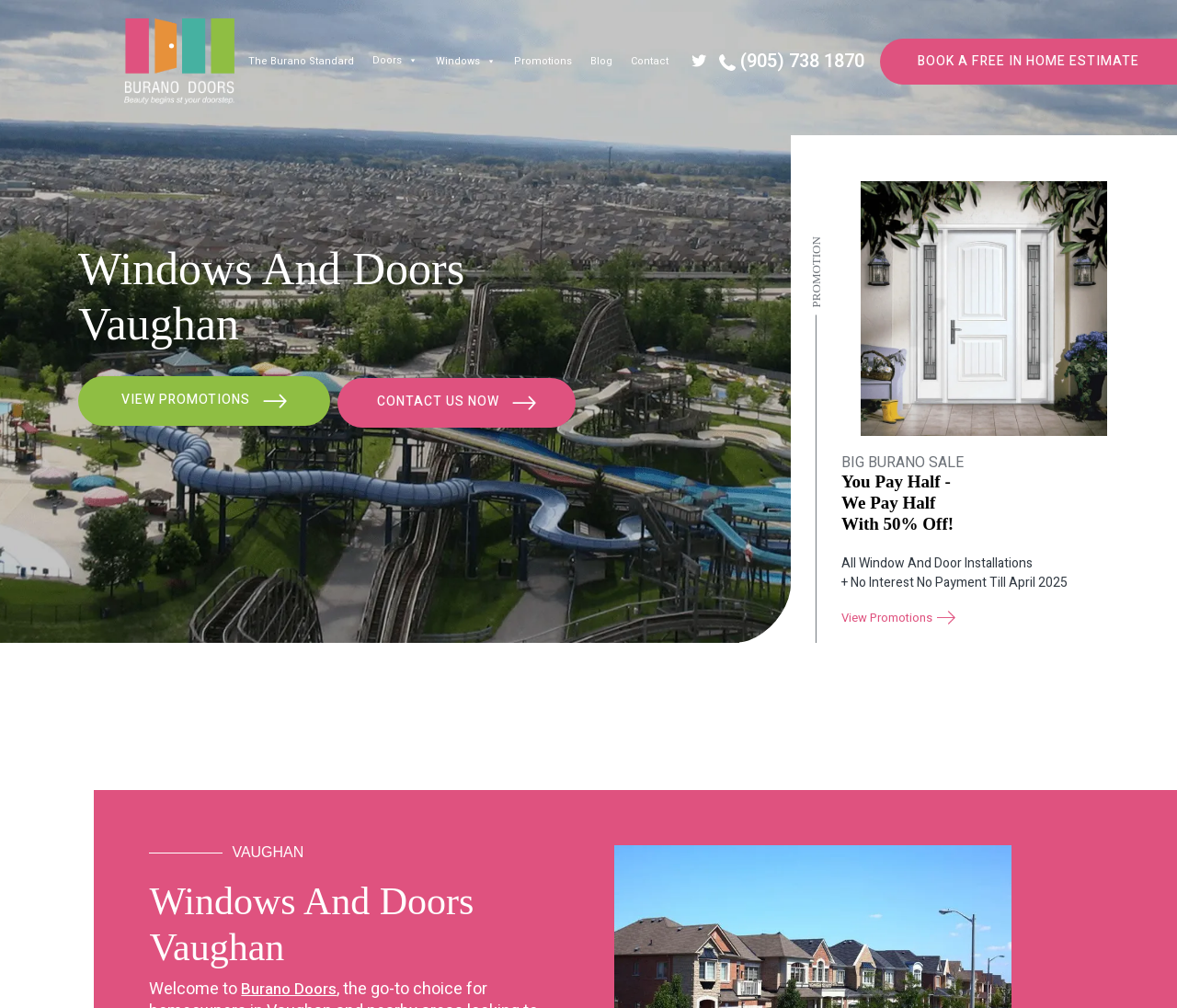Please provide a comprehensive answer to the question below using the information from the image: What is the phone number mentioned on the webpage?

The phone number is mentioned in the link 'Phone Icon (905) 738 1870' which is located at the top right corner of the webpage. This link also has an image of a phone icon.